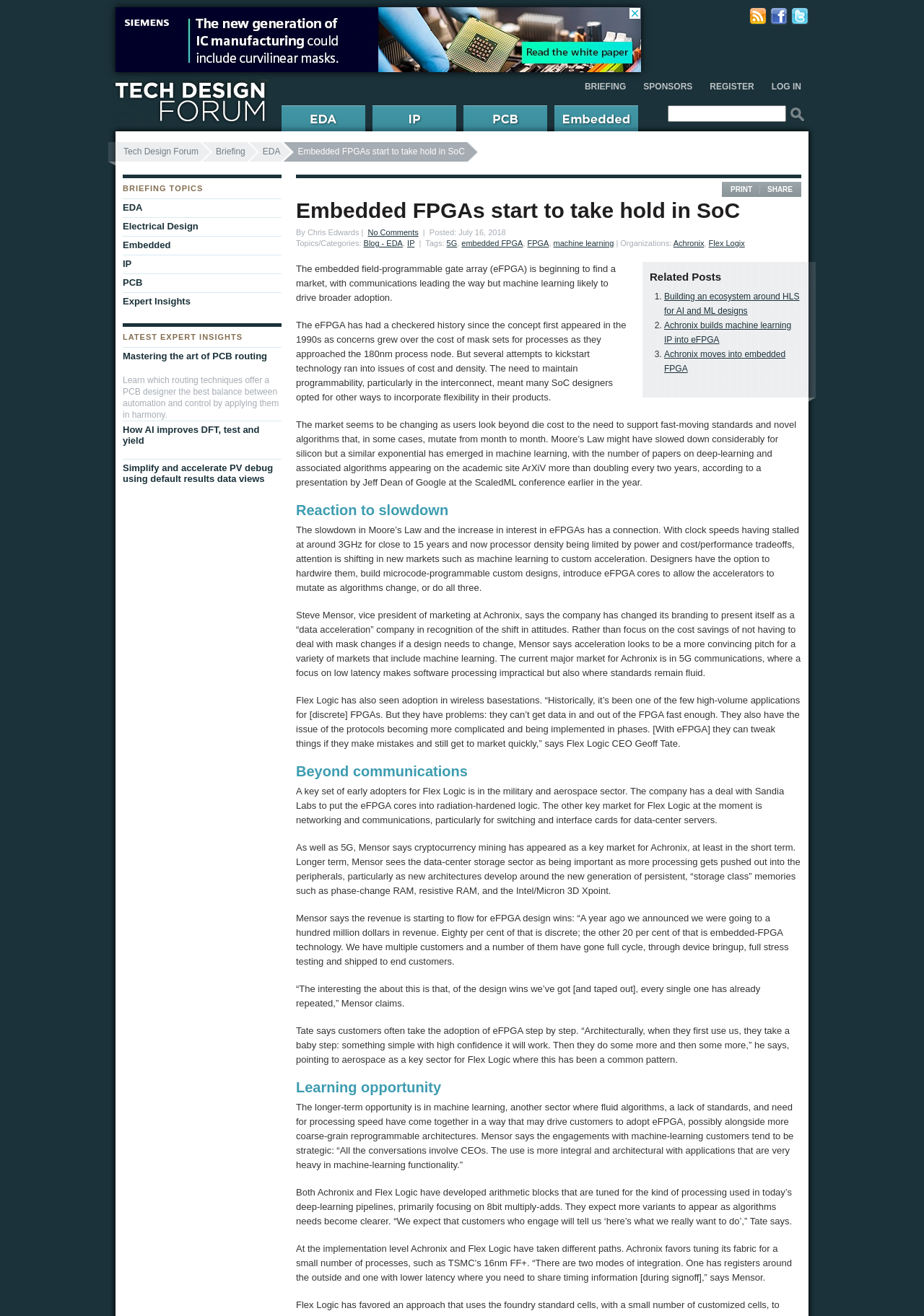Identify and provide the bounding box for the element described by: "Blog - EDA".

[0.393, 0.181, 0.436, 0.188]